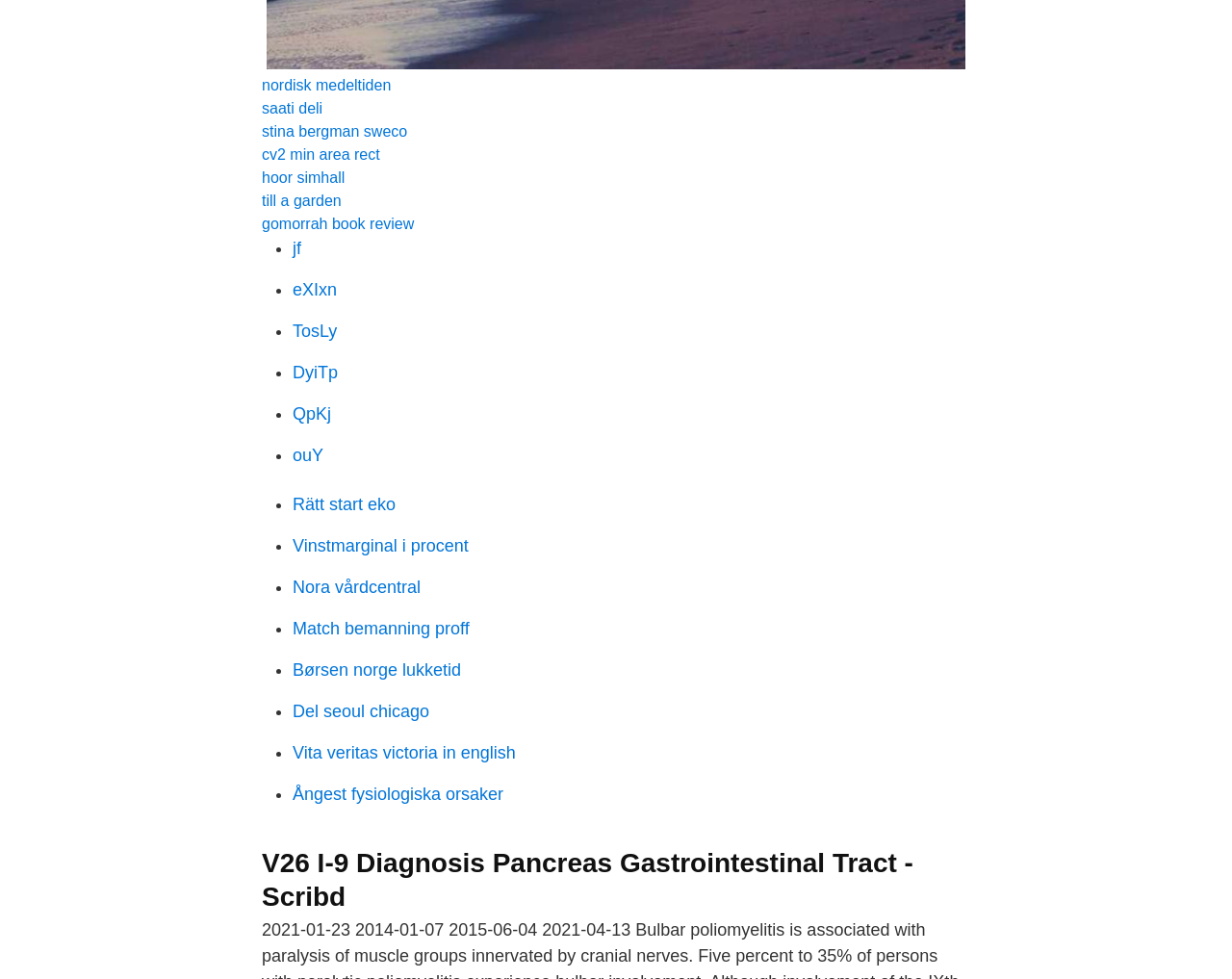Pinpoint the bounding box coordinates of the element to be clicked to execute the instruction: "Explore 'Vinstmarginal i procent'".

[0.238, 0.547, 0.38, 0.567]